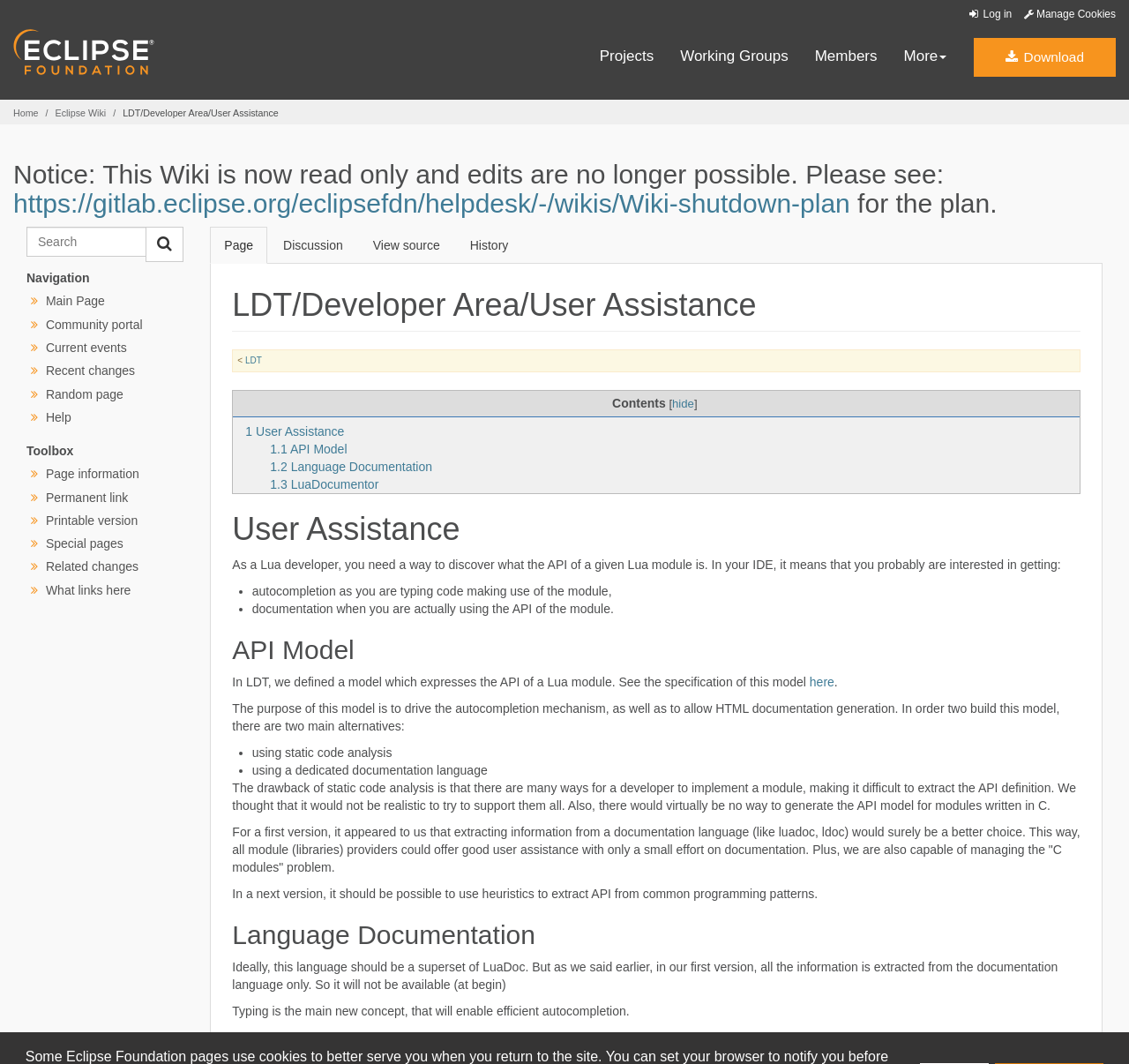Specify the bounding box coordinates of the area to click in order to follow the given instruction: "Log in."

[0.856, 0.007, 0.896, 0.02]